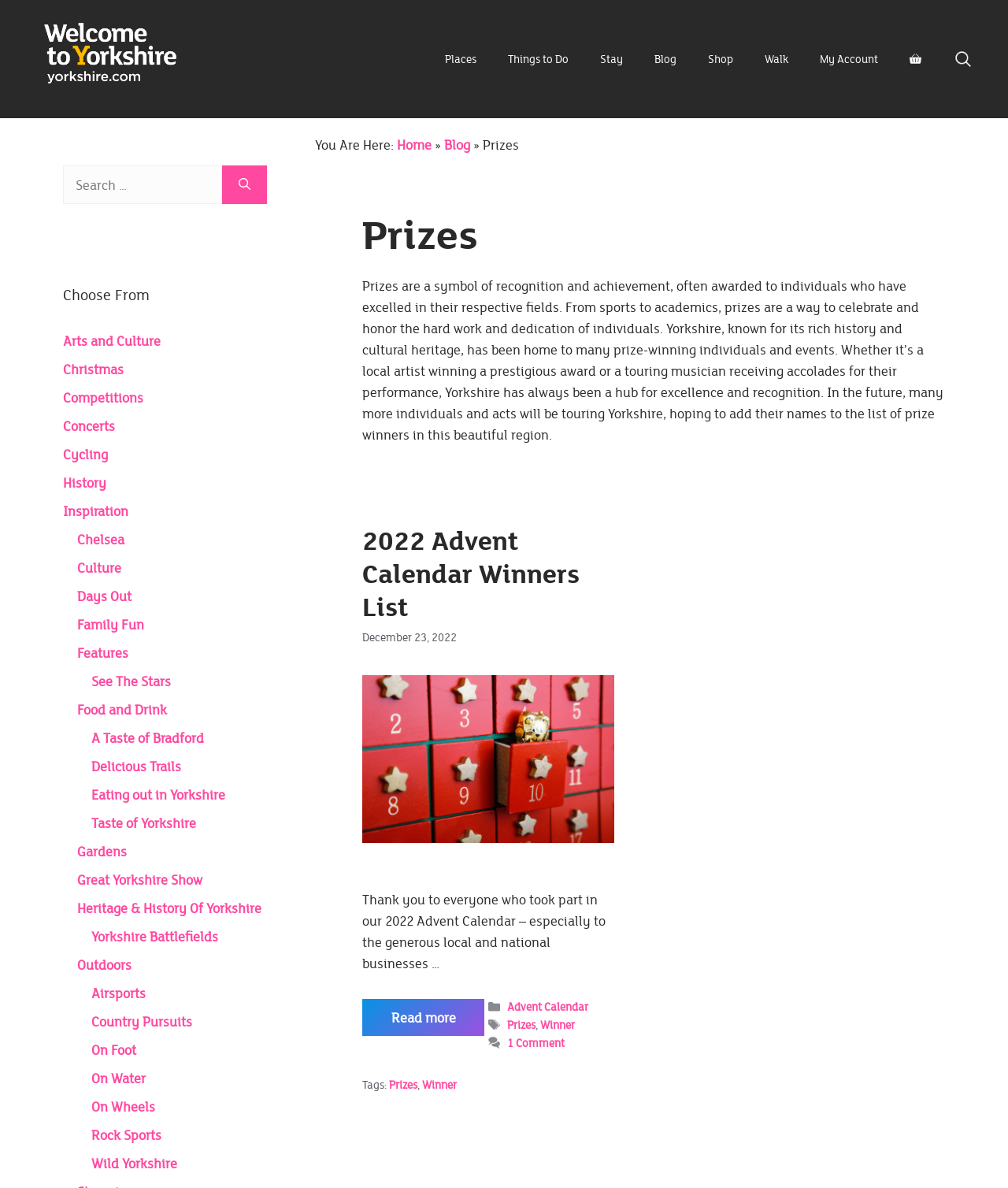Summarize the webpage with a detailed and informative caption.

The webpage is about prizes and recognition, with a focus on Yorkshire. At the top, there is a banner with a link to "Welcome to Yorkshire" and an image of the same. Below the banner, there is a primary navigation menu with links to various sections such as "Places", "Things to Do", "Stay", "Blog", "Shop", and "Walk". To the right of the navigation menu, there is a search bar with a search button.

The main content of the page is divided into two sections. On the left, there is a navigation menu with breadcrumbs, showing the current location as "Prizes" under "Blog". Below the breadcrumbs, there is a header with the title "Prizes" and a paragraph of text describing the significance of prizes in recognizing achievements.

On the right, there is an article with a heading "2022 Advent Calendar Winners List" and a link to the same. Below the heading, there is a time stamp indicating the date of the post, followed by a link to the post image. The article text describes the winners of the 2022 Advent Calendar and expresses gratitude to the participants. There are also links to read more about the winners list and to view the categories and tags related to the post.

At the bottom of the page, there is a footer section with links to various categories and tags, including "Prizes", "Winner", and "Advent Calendar". There is also a section with links to other related topics, such as "Arts and Culture", "Christmas", "Competitions", and more.

Overall, the webpage appears to be a blog post about prizes and recognition, with a focus on Yorkshire and its cultural heritage.